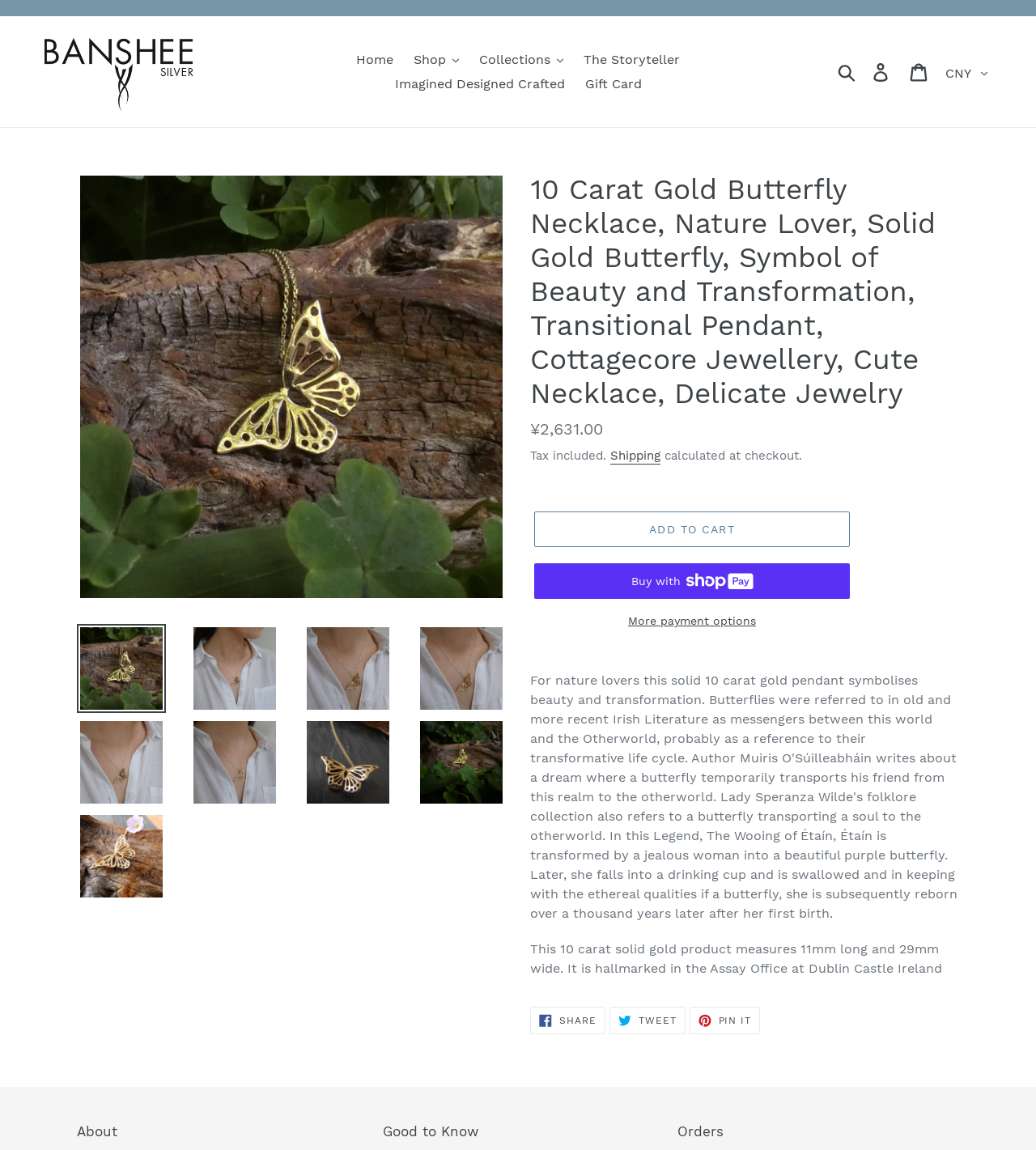Please reply with a single word or brief phrase to the question: 
What is the width of the butterfly pendant?

29mm